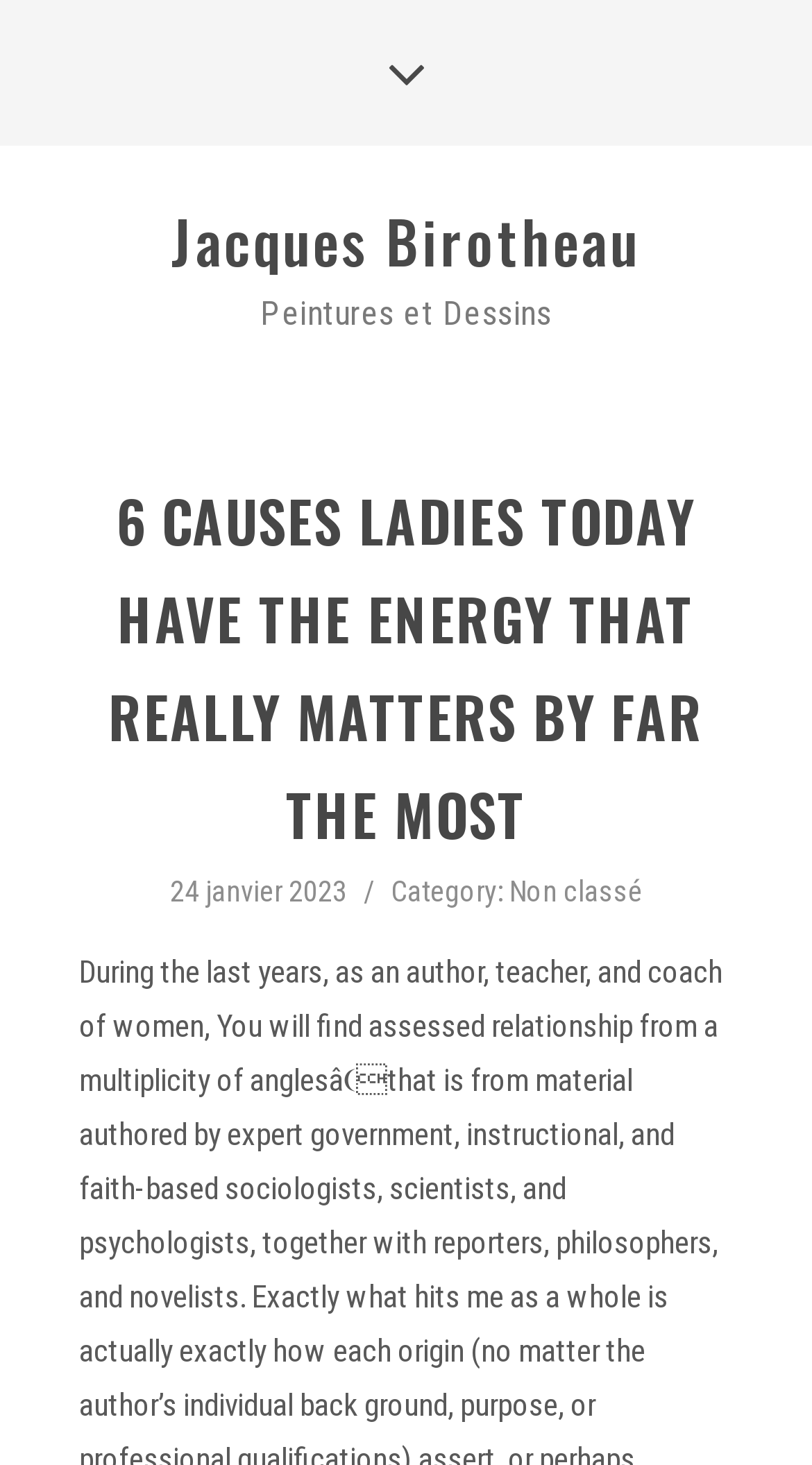Analyze the image and give a detailed response to the question:
What is the main topic of the article?

The main topic of the article can be inferred from the title of the article, which is '6 CAUSES LADIES TODAY HAVE THE ENERGY THAT REALLY MATTERS BY FAR THE MOST'. This suggests that the article is discussing the power and influence that women have in relationships.